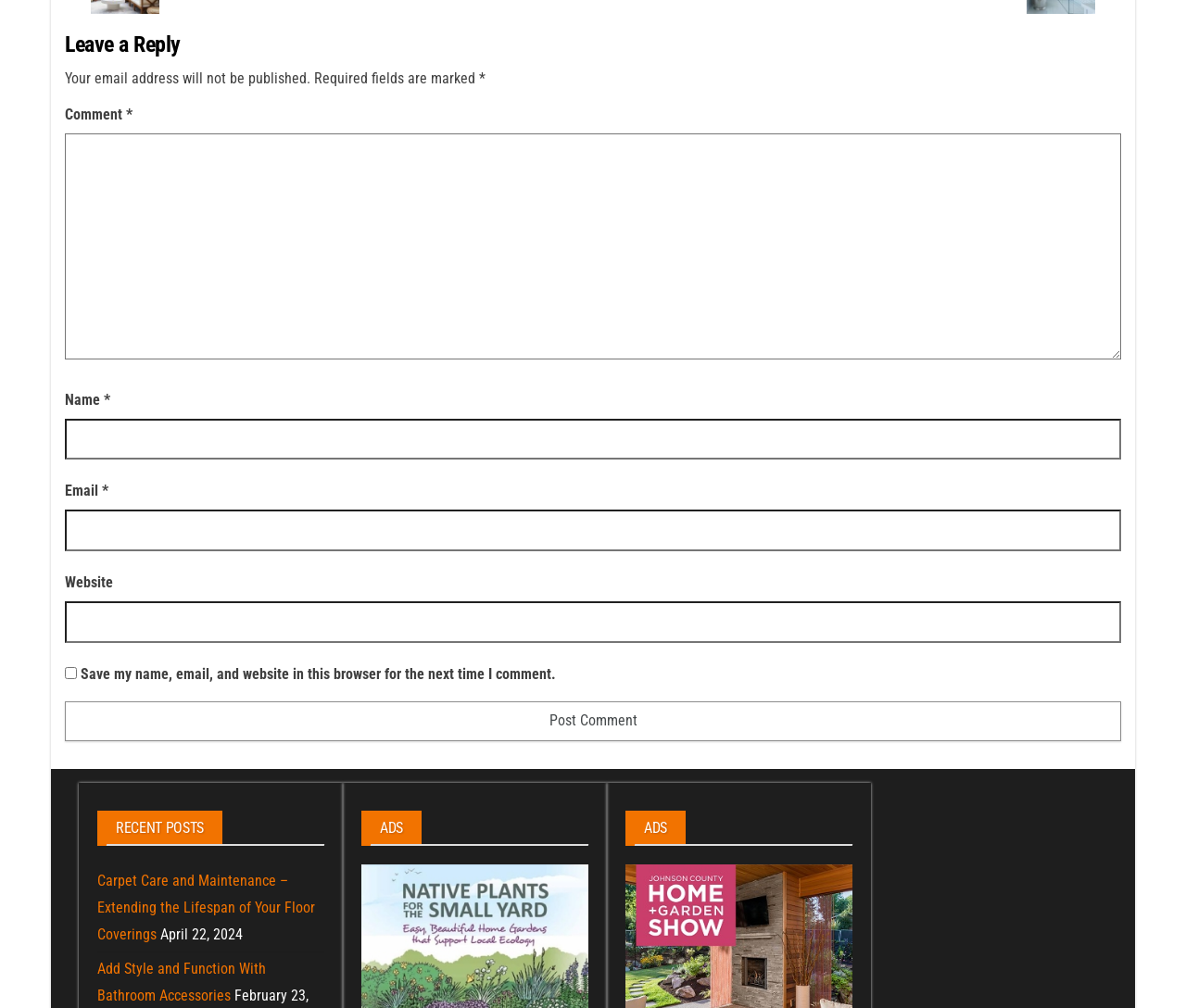Can you pinpoint the bounding box coordinates for the clickable element required for this instruction: "Input your email"? The coordinates should be four float numbers between 0 and 1, i.e., [left, top, right, bottom].

[0.055, 0.506, 0.945, 0.547]